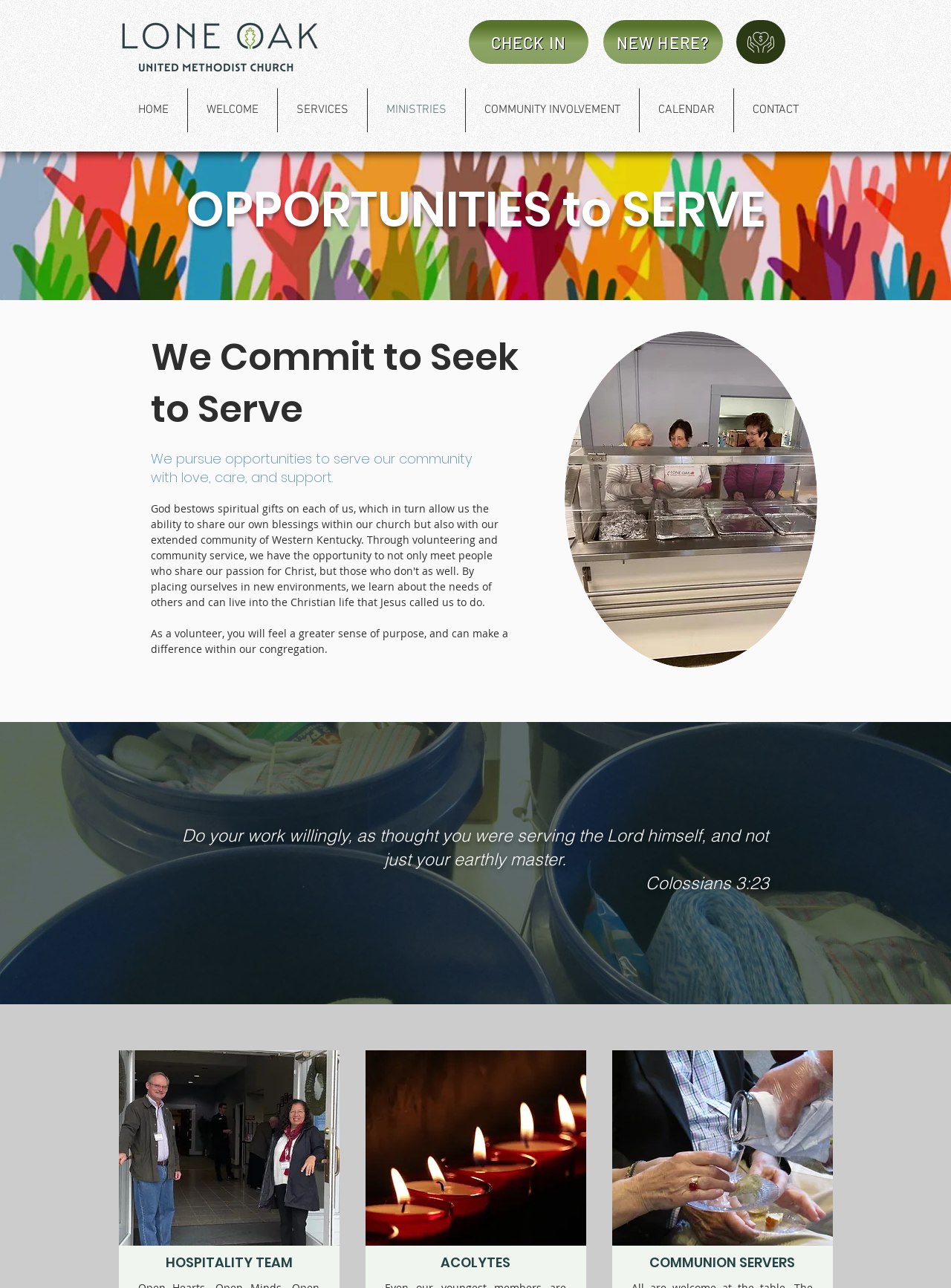Provide the bounding box coordinates for the UI element that is described by this text: "SERVICES". The coordinates should be in the form of four float numbers between 0 and 1: [left, top, right, bottom].

[0.292, 0.069, 0.386, 0.103]